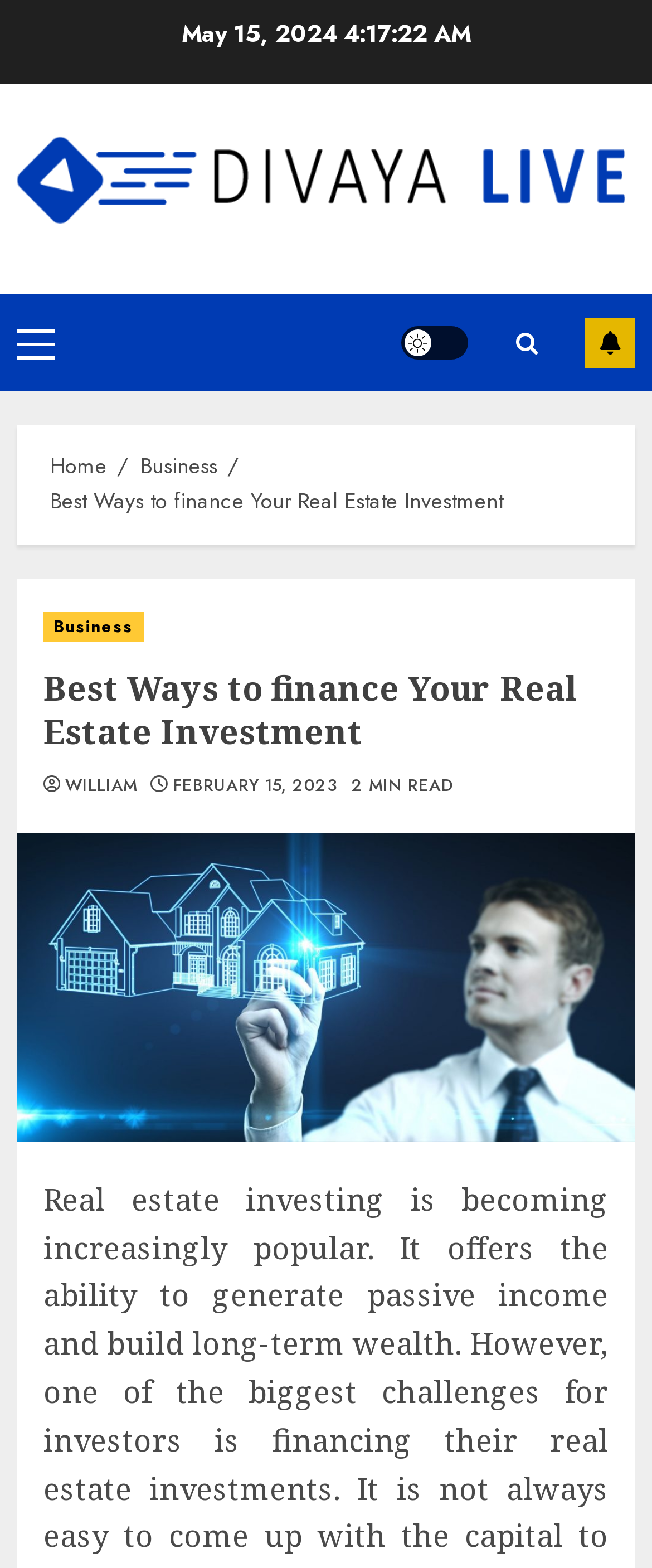Give a concise answer using only one word or phrase for this question:
What is the date of the article?

May 15, 2024